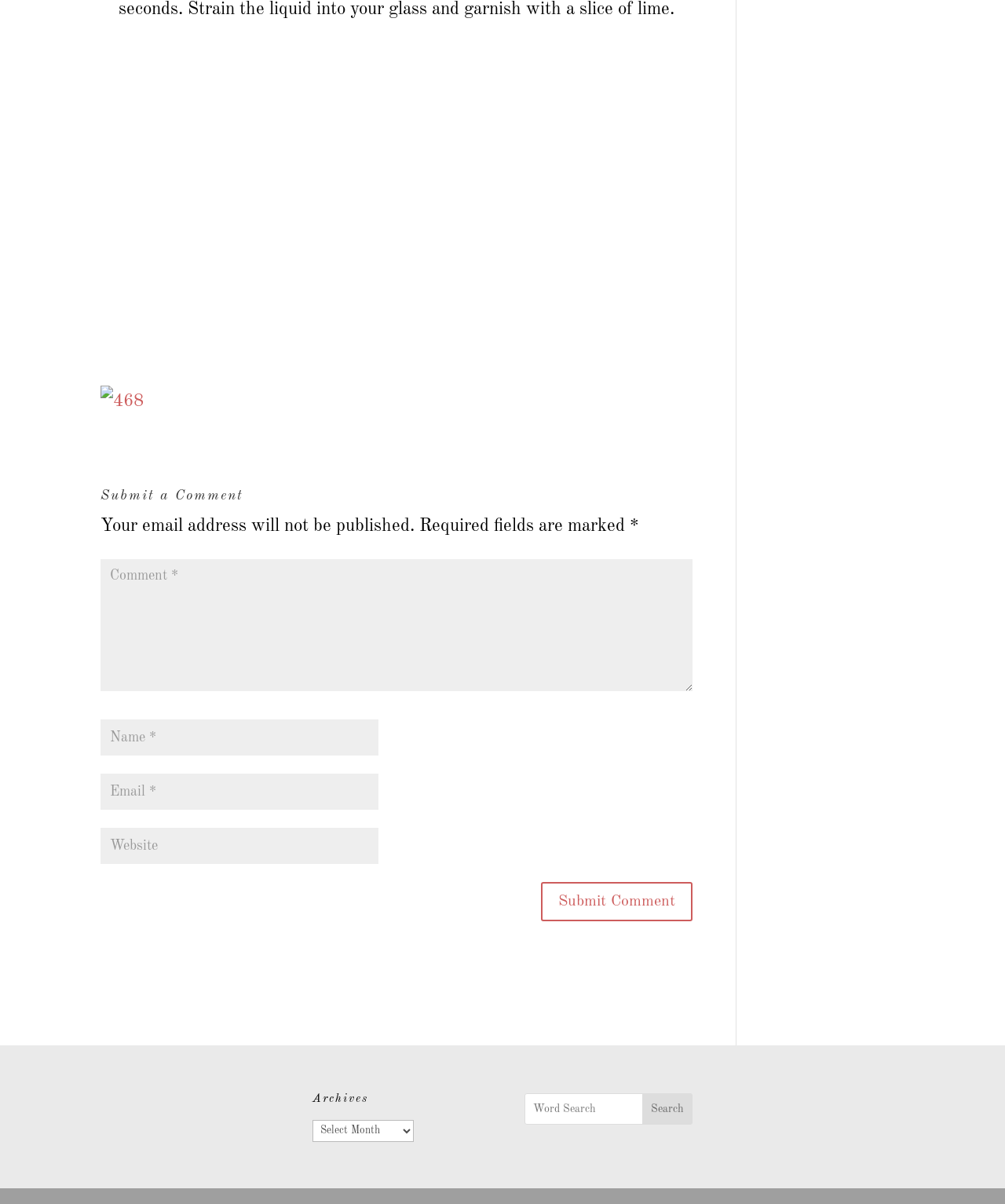Specify the bounding box coordinates of the element's area that should be clicked to execute the given instruction: "Enter a comment". The coordinates should be four float numbers between 0 and 1, i.e., [left, top, right, bottom].

[0.1, 0.464, 0.689, 0.574]